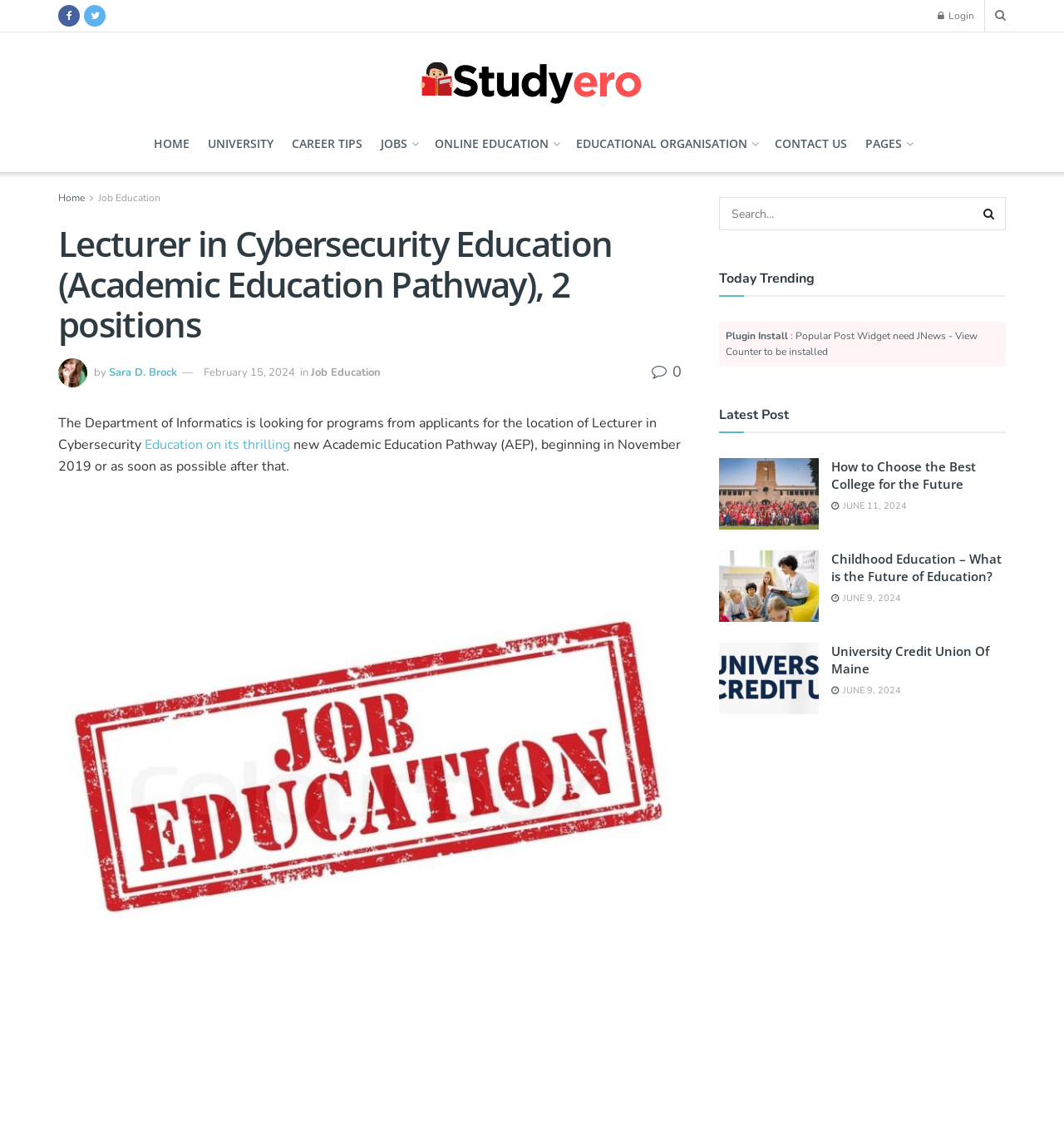Identify the bounding box coordinates of the element that should be clicked to fulfill this task: "Search for a keyword". The coordinates should be provided as four float numbers between 0 and 1, i.e., [left, top, right, bottom].

[0.676, 0.175, 0.945, 0.205]